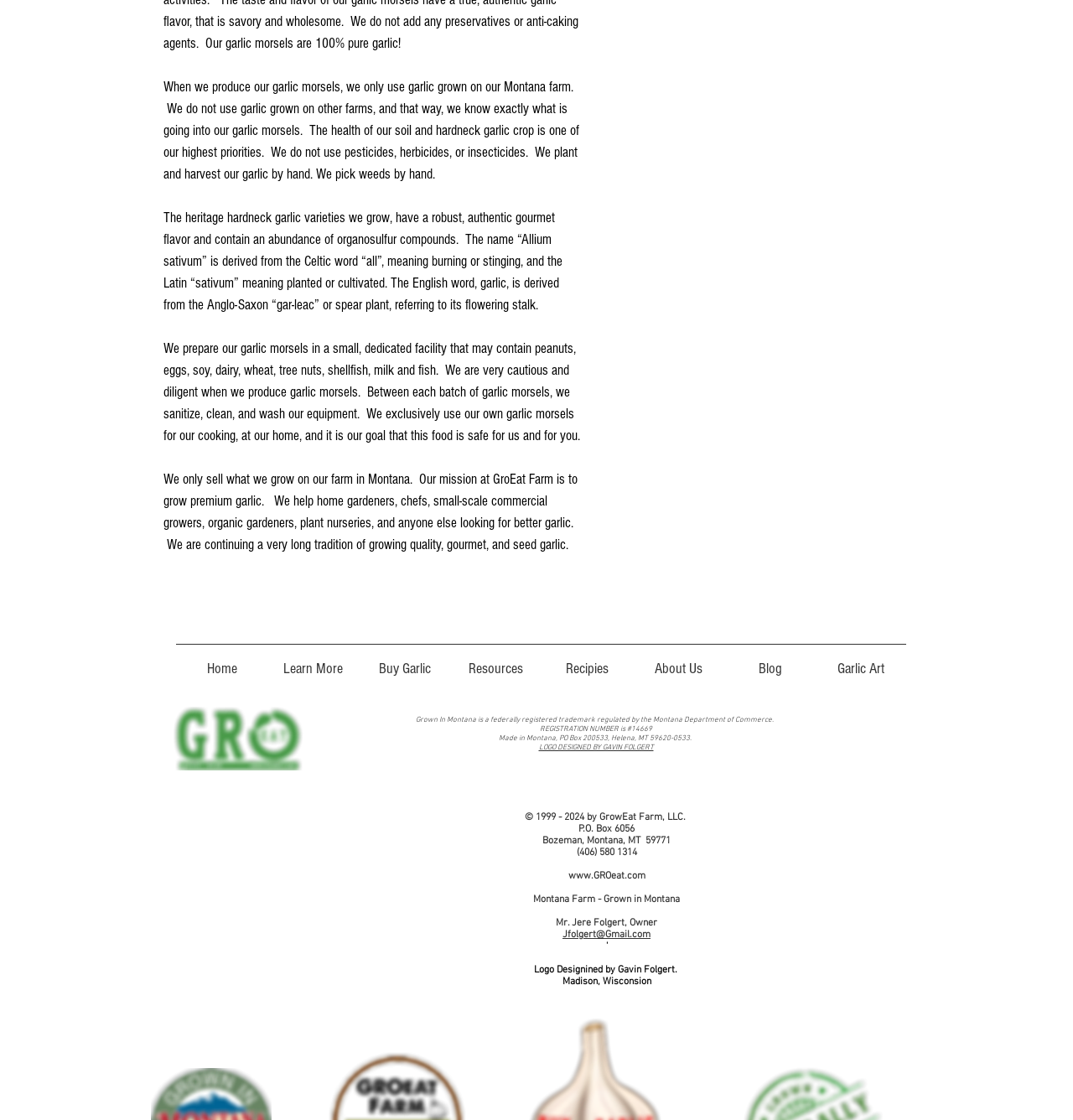What is the company's trademark?
Identify the answer in the screenshot and reply with a single word or phrase.

Grown In Montana